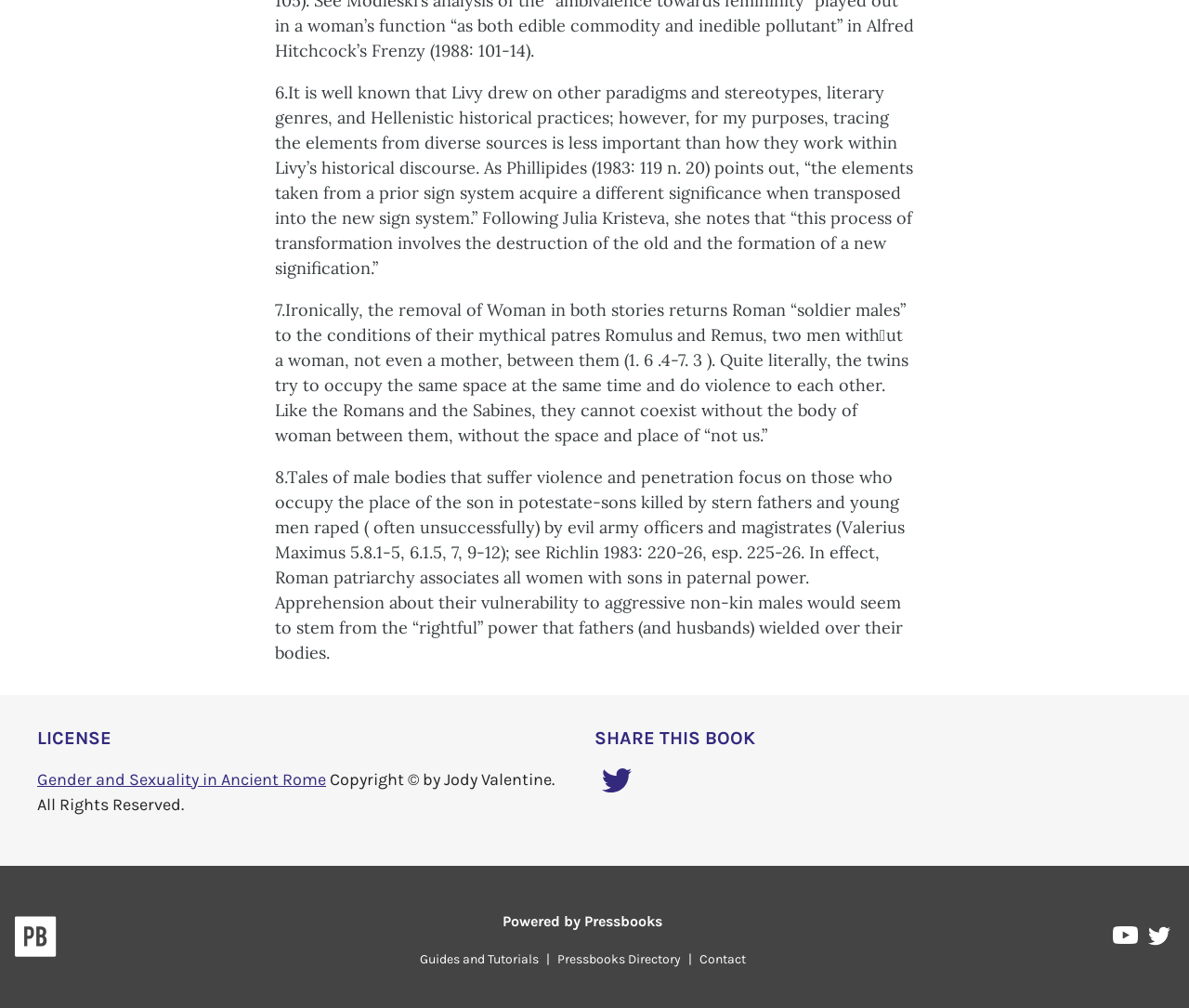What is the name of the platform? From the image, respond with a single word or brief phrase.

Pressbooks